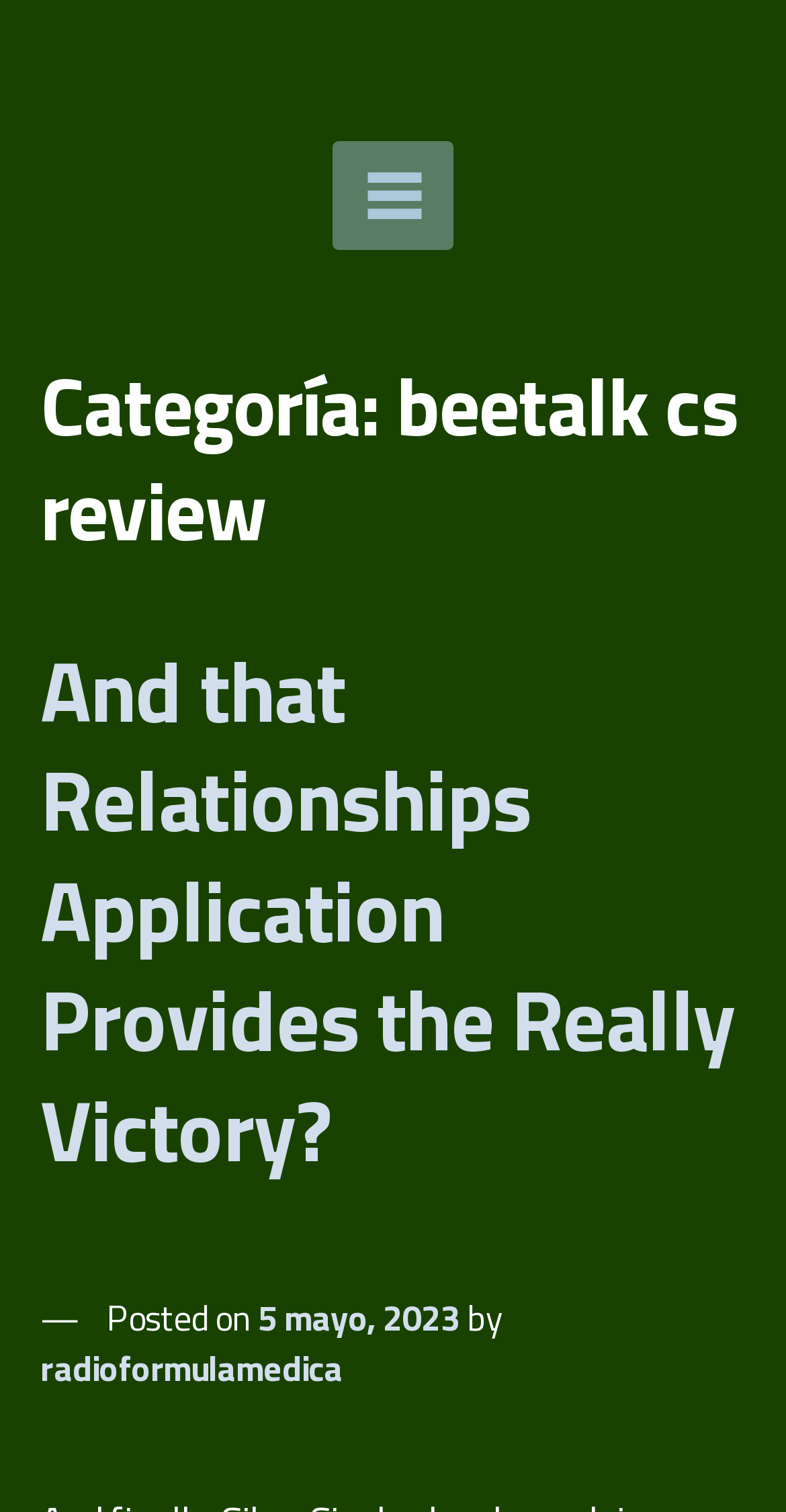Who is the author of the latest article?
Answer the question with a single word or phrase by looking at the picture.

radioformulamedica